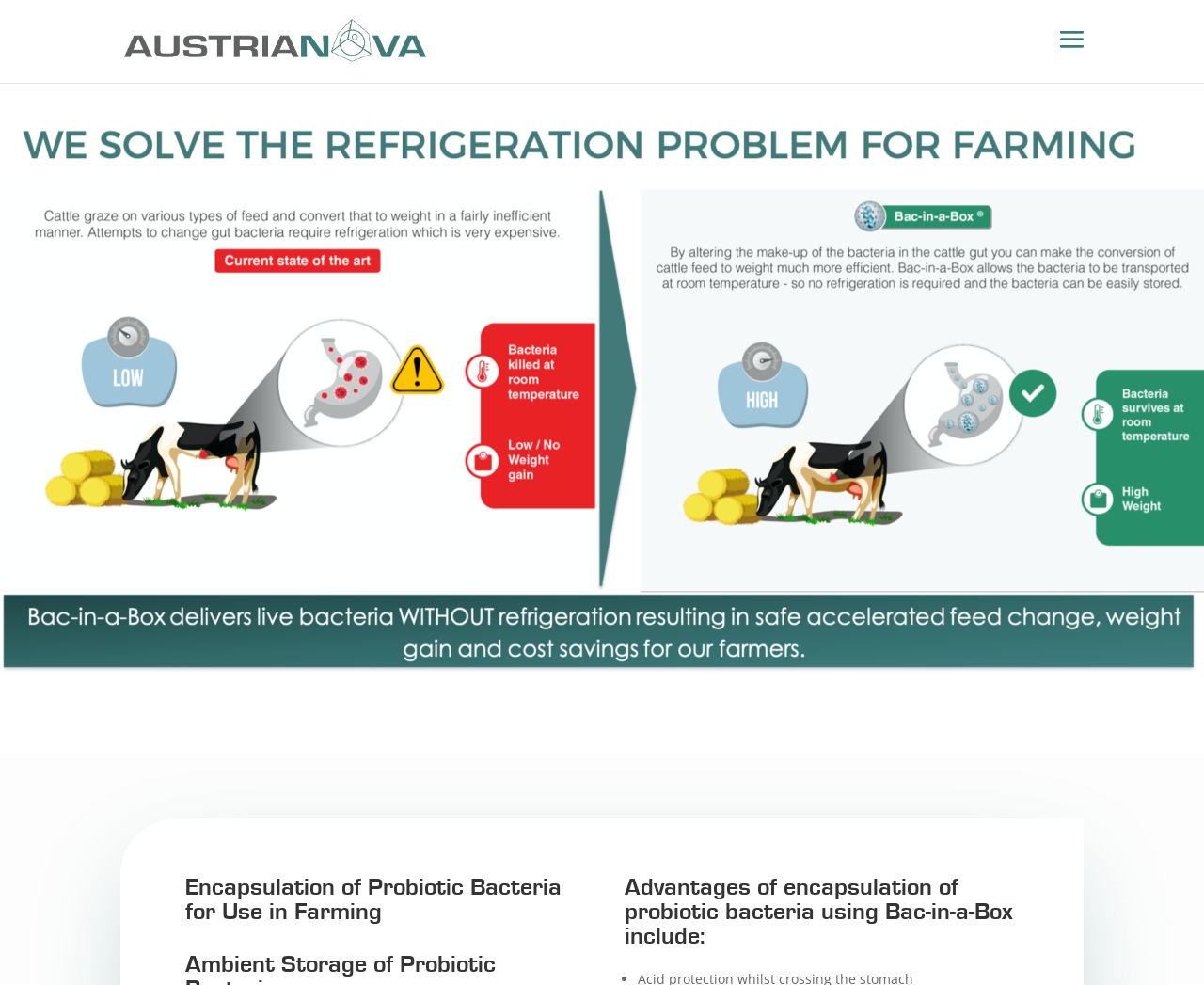Provide the bounding box coordinates for the specified HTML element described in this description: "alt="Austrianova"". The coordinates should be four float numbers ranging from 0 to 1, in the format [left, top, right, bottom].

[0.103, 0.031, 0.358, 0.049]